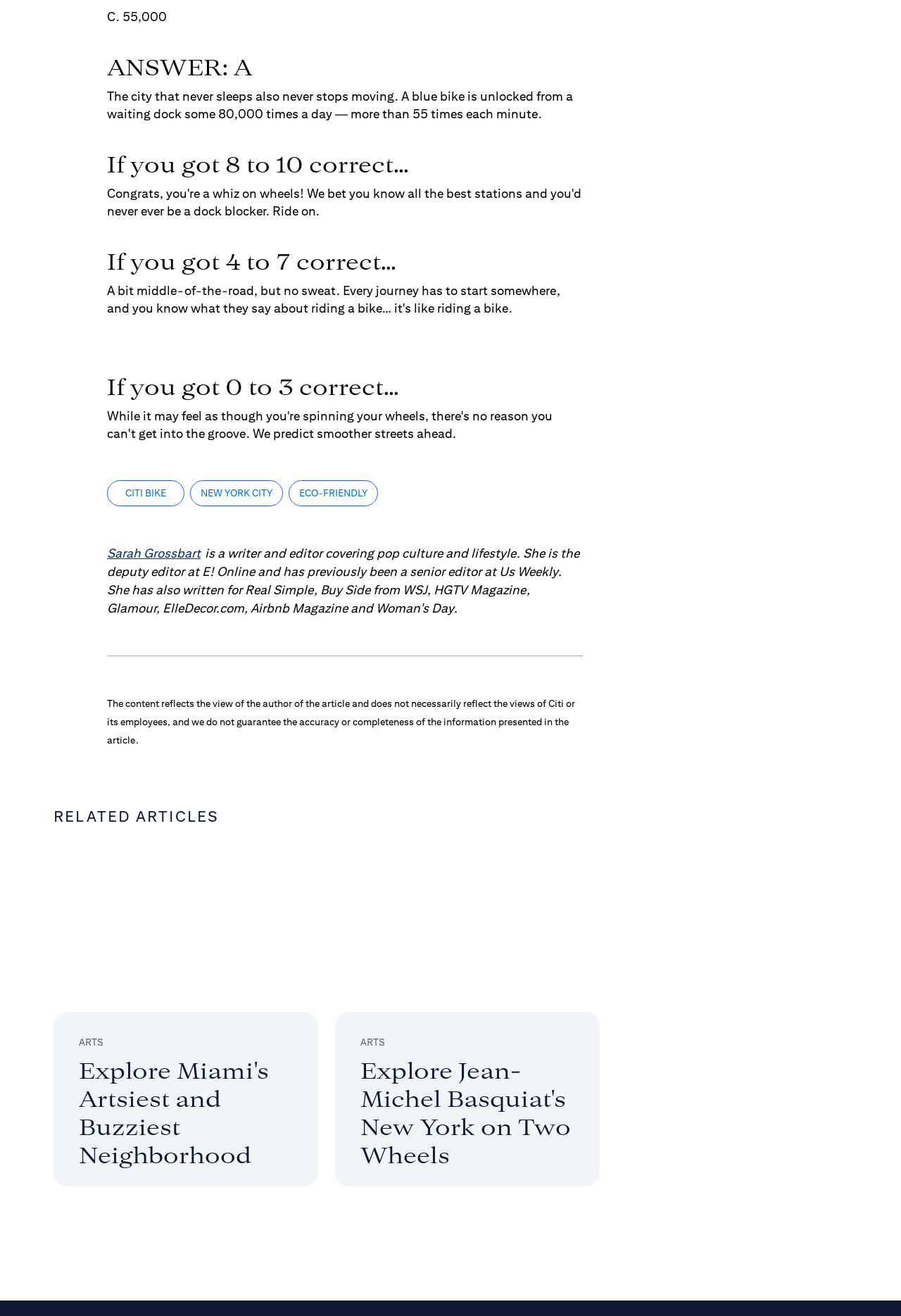Identify the bounding box coordinates of the clickable region to carry out the given instruction: "Click on Sarah Grossbart".

[0.119, 0.635, 0.223, 0.649]